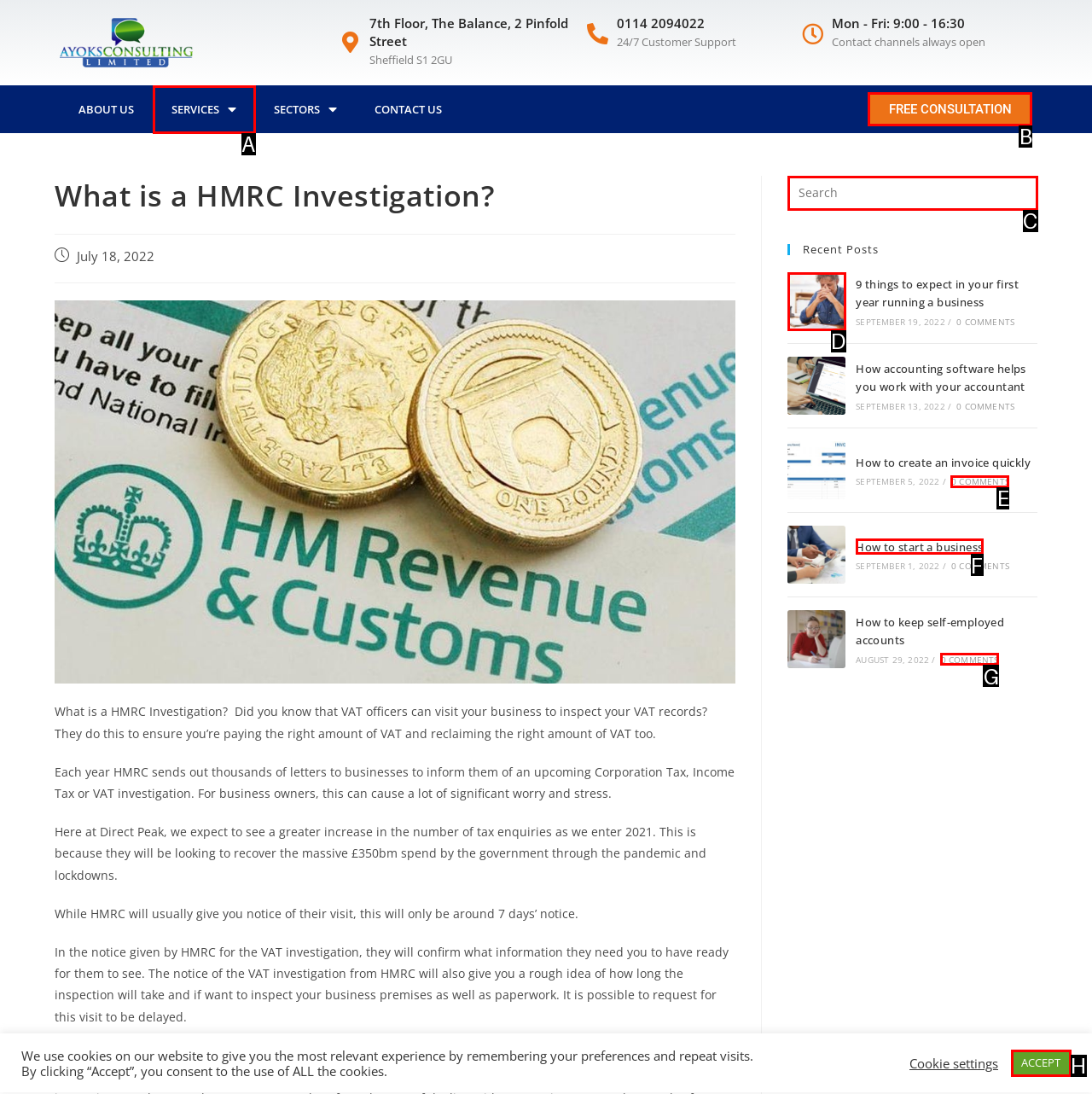Choose the option that matches the following description: Services
Reply with the letter of the selected option directly.

A